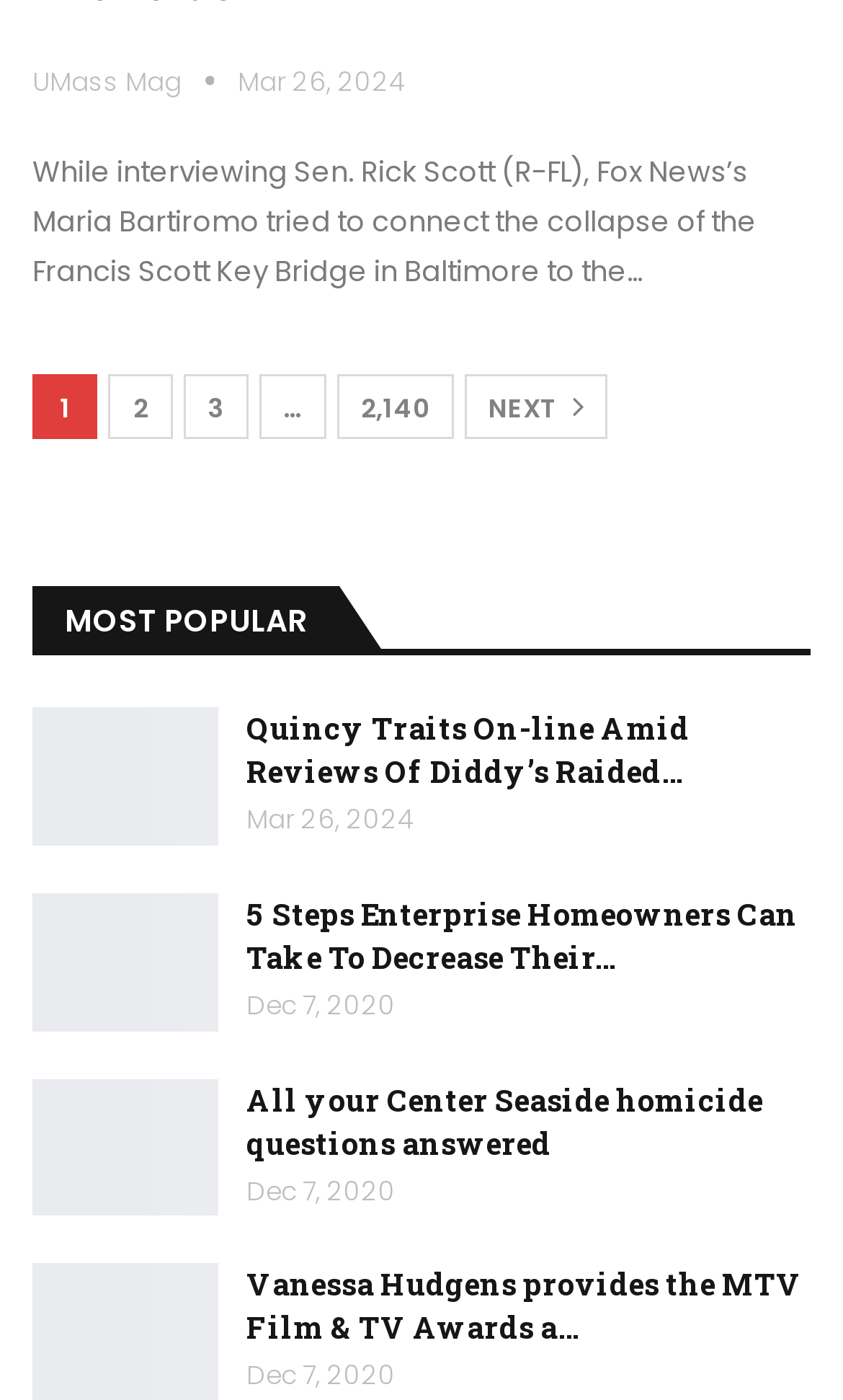Given the following UI element description: "UMass Mag", find the bounding box coordinates in the webpage screenshot.

[0.038, 0.045, 0.282, 0.071]